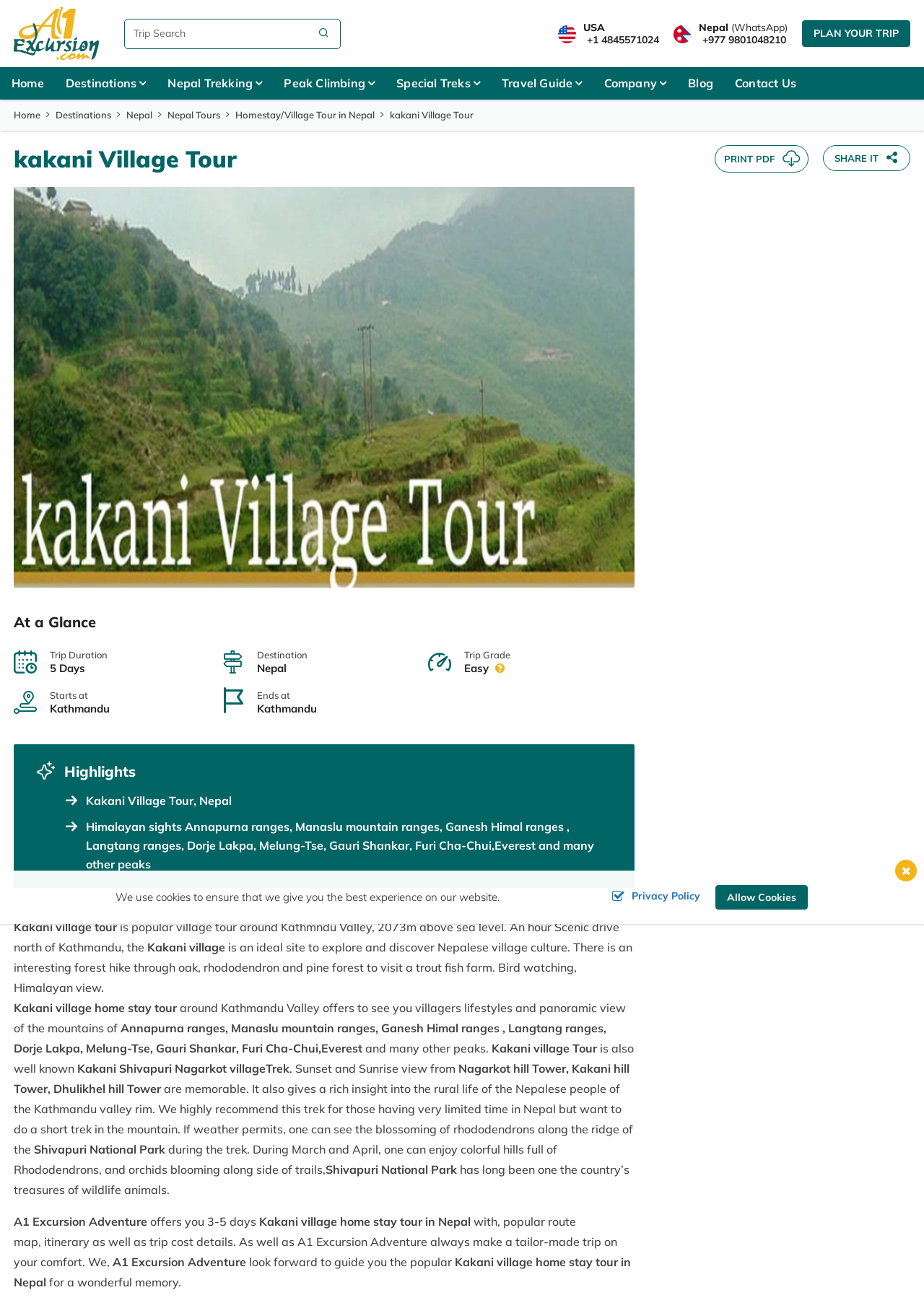Find the bounding box coordinates for the area that should be clicked to accomplish the instruction: "Download the trip details in PDF".

[0.773, 0.11, 0.875, 0.131]